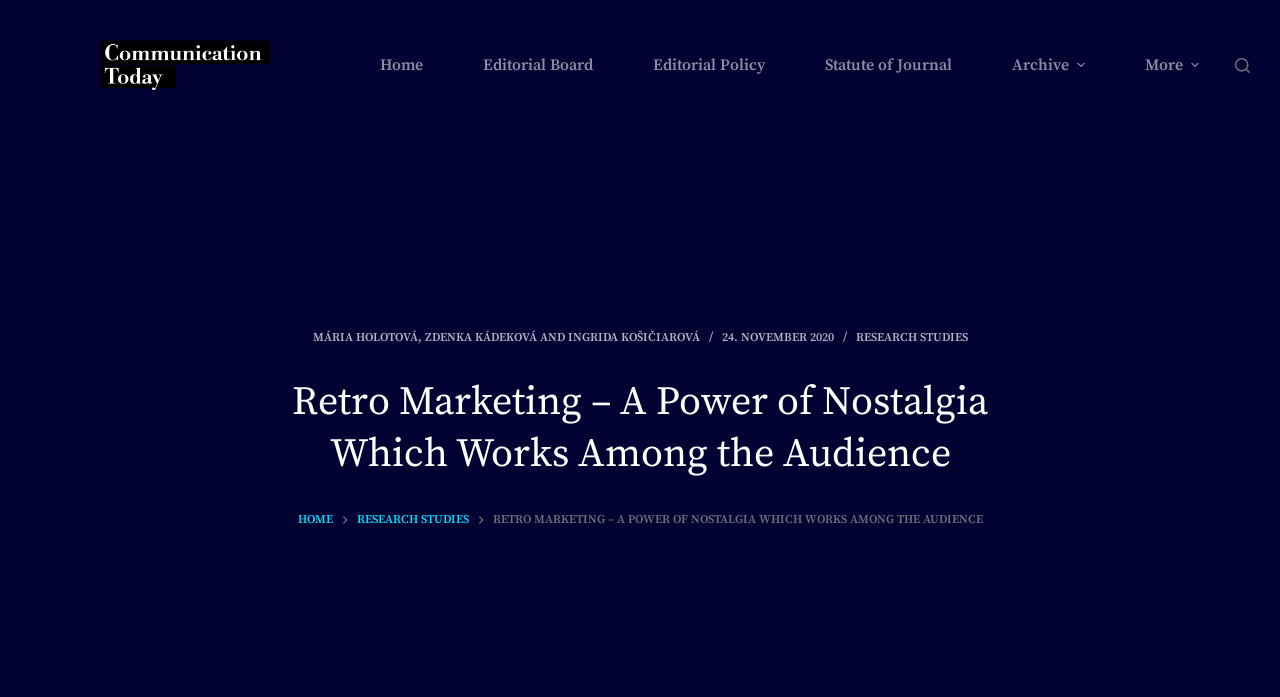What is the name of the journal?
Refer to the screenshot and answer in one word or phrase.

Communication Today